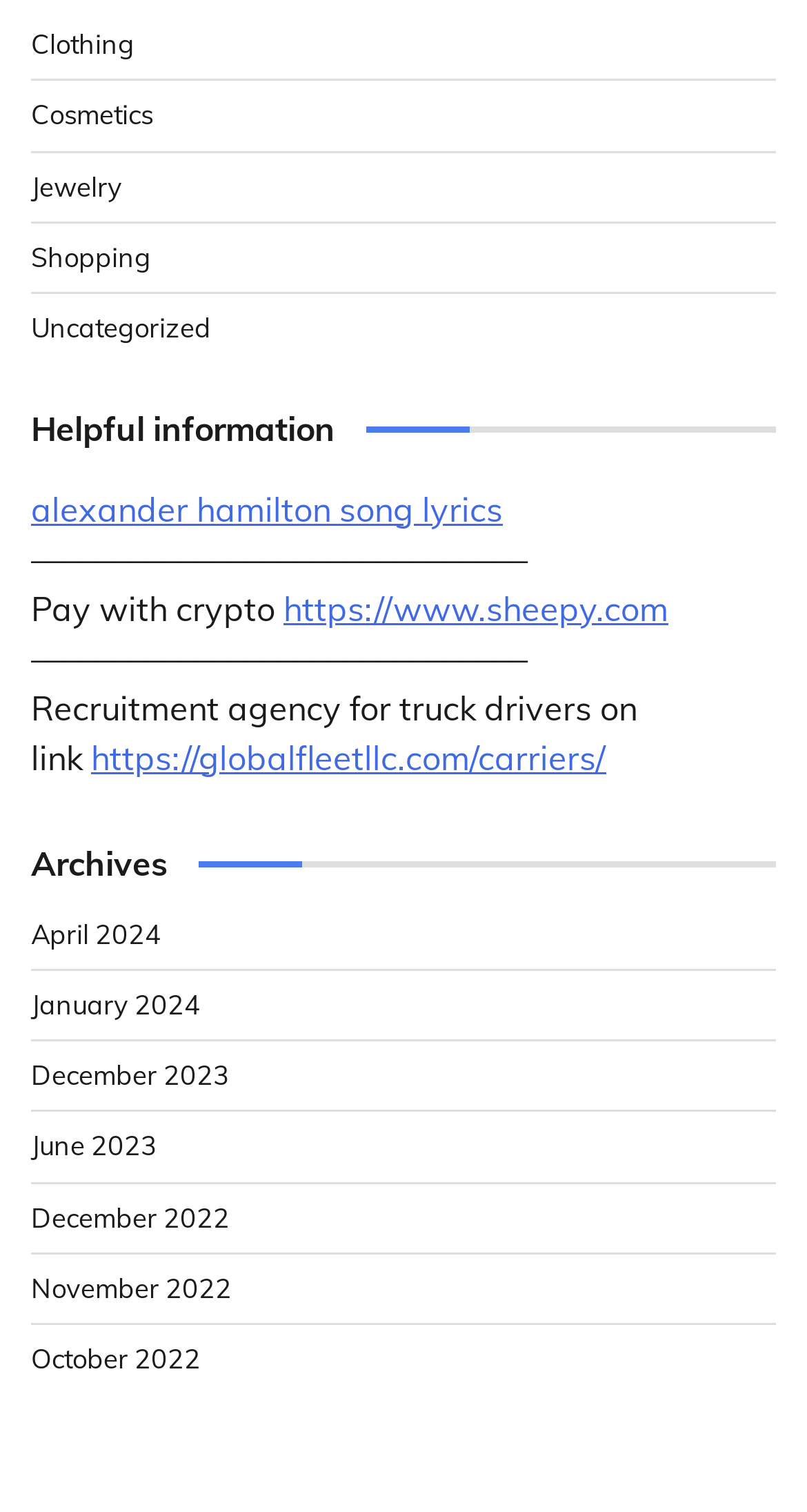Please answer the following query using a single word or phrase: 
What is the latest archive month?

April 2024